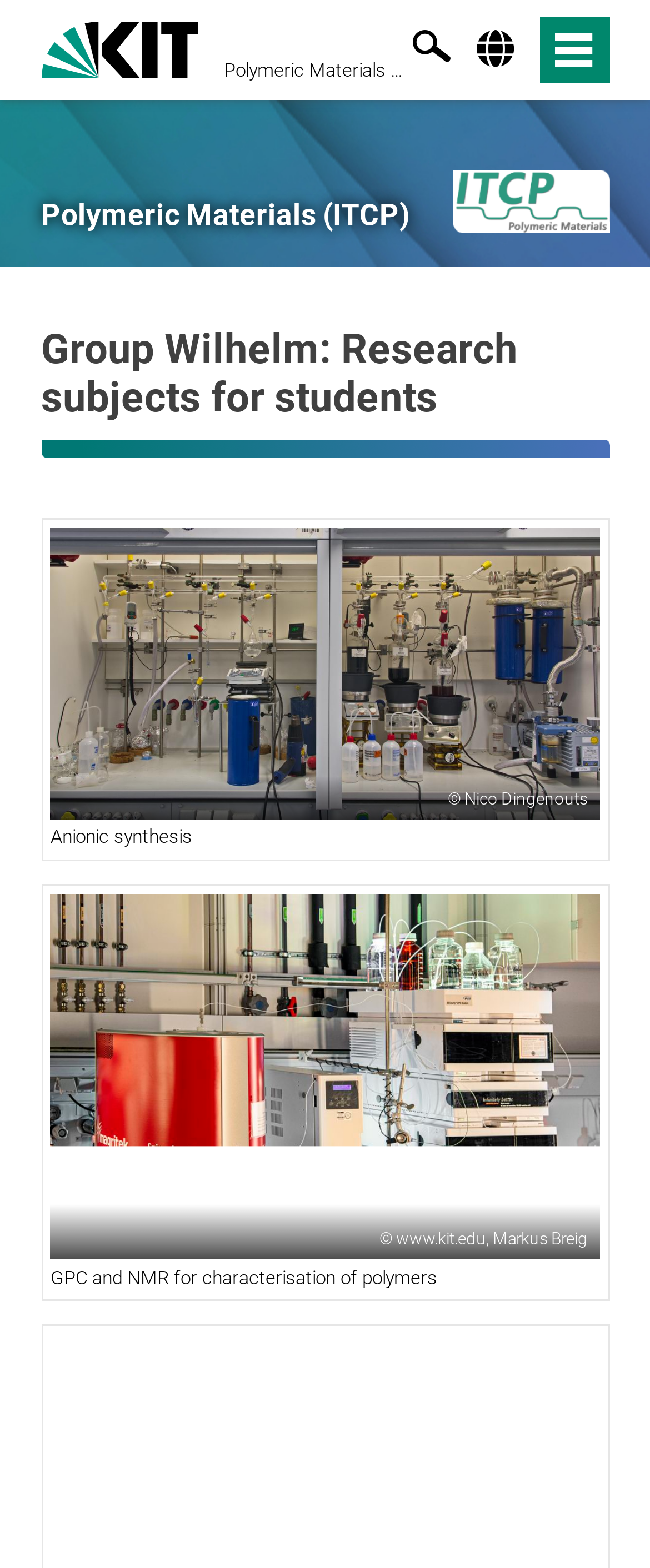Specify the bounding box coordinates of the element's region that should be clicked to achieve the following instruction: "Subscribe to the newsletter". The bounding box coordinates consist of four float numbers between 0 and 1, in the format [left, top, right, bottom].

None